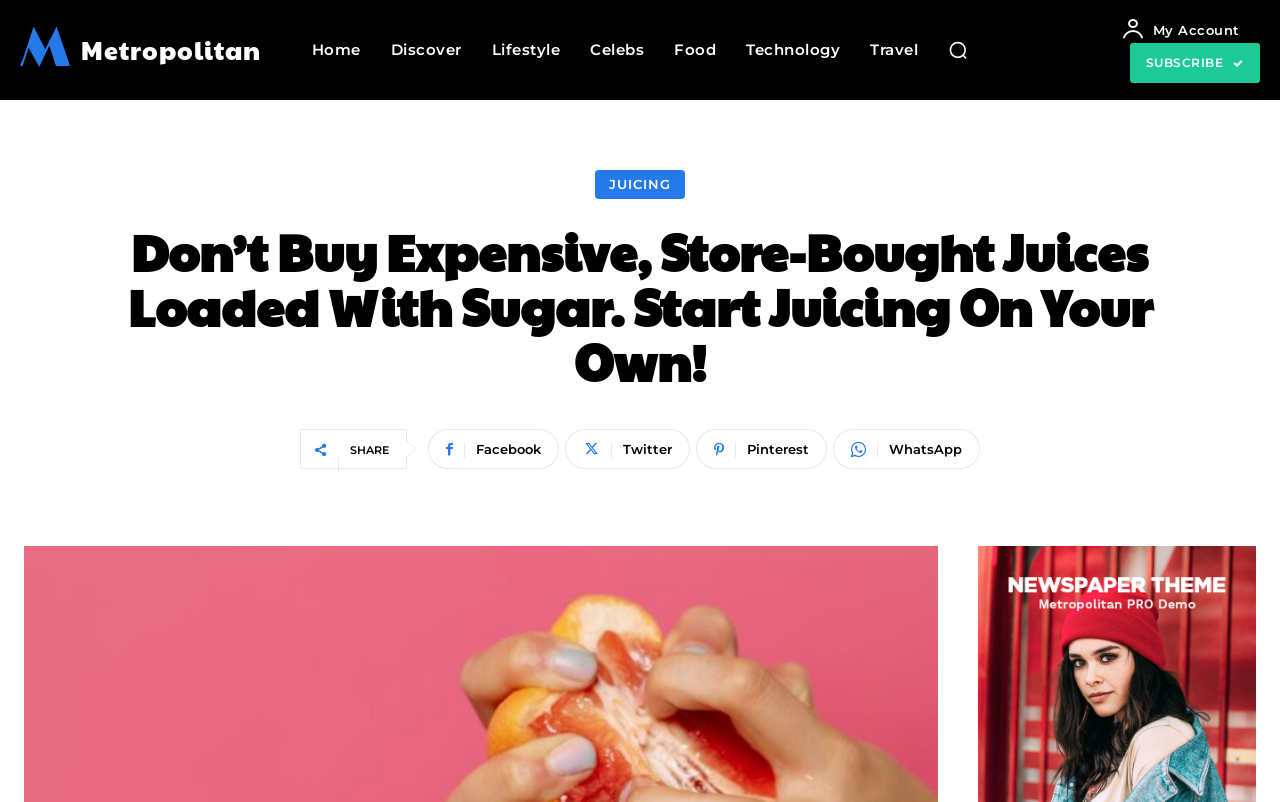Give a detailed account of the webpage, highlighting key information.

This webpage appears to be a blog or article page focused on massage therapy and juicing. The page is divided into sections, with a prominent heading at the top that reads "Don’t Buy Expensive, Store-Bought Juices Loaded With Sugar. Start Juicing On Your Own!".

Below the heading, there are multiple paragraphs of text that provide advice and information on massage techniques, including tips on how to give a good massage, the importance of using the right amount of pressure, and the benefits of massaging different areas of the body. These paragraphs are arranged in a vertical column, taking up most of the page's content area.

At the top of the page, there is a navigation menu with links to various categories, including "Home", "Discover", "Lifestyle", "Celebs", "Food", "Technology", and "Travel". There is also a search button and a link to "My Account" in the top-right corner.

On the right-hand side of the page, there is a section with social media links, allowing users to share the content on Facebook, Twitter, Pinterest, and WhatsApp.

Additionally, there is a link to "JUICING" and a call-to-action button to "SUBSCRIBE" near the top of the page. There is also an image, although its content is not specified.

Overall, the page appears to be a informative resource on massage therapy and juicing, with a focus on providing helpful tips and advice to readers.